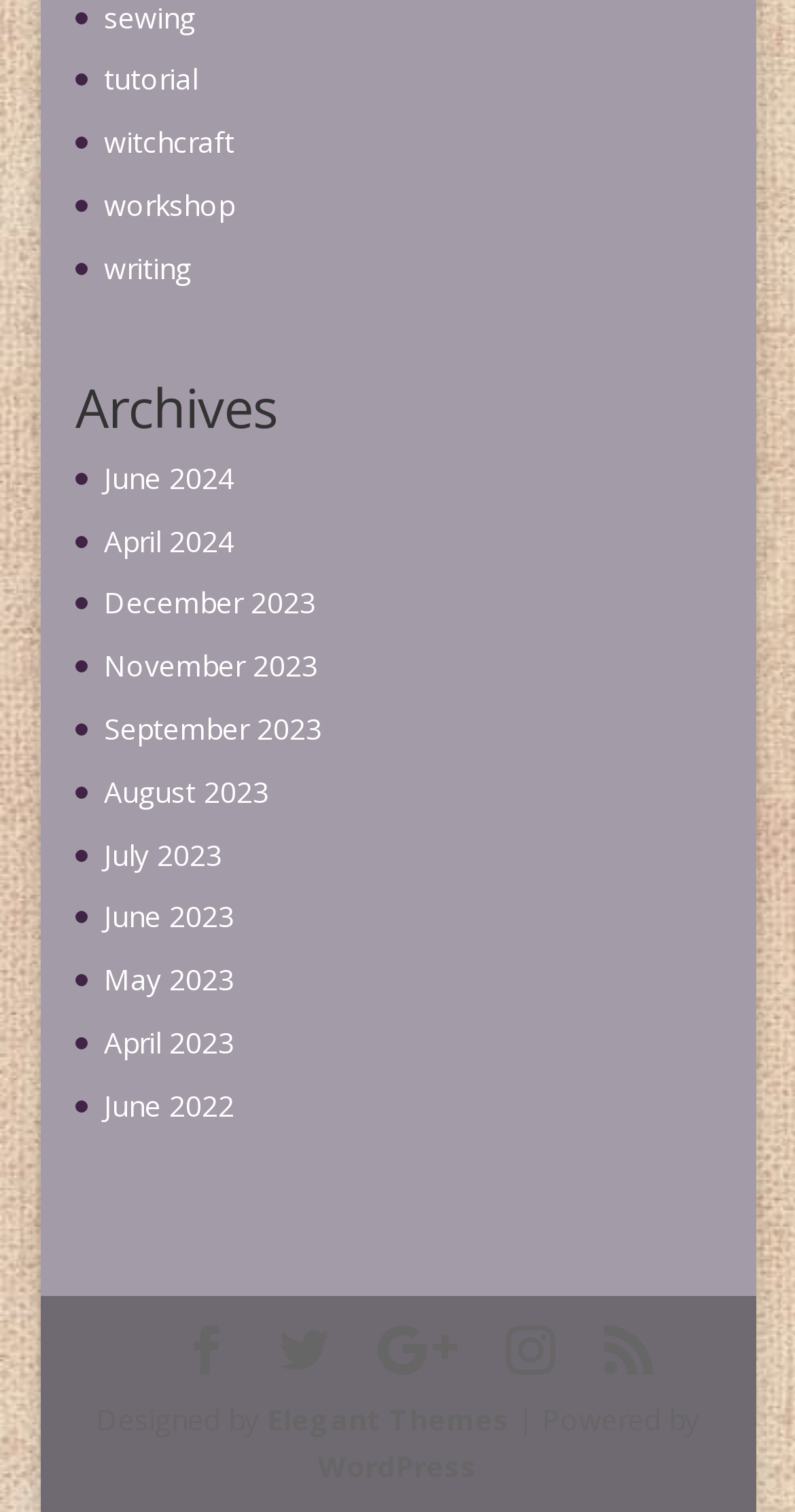Find the bounding box coordinates for the HTML element specified by: "November 2023".

[0.131, 0.428, 0.4, 0.453]